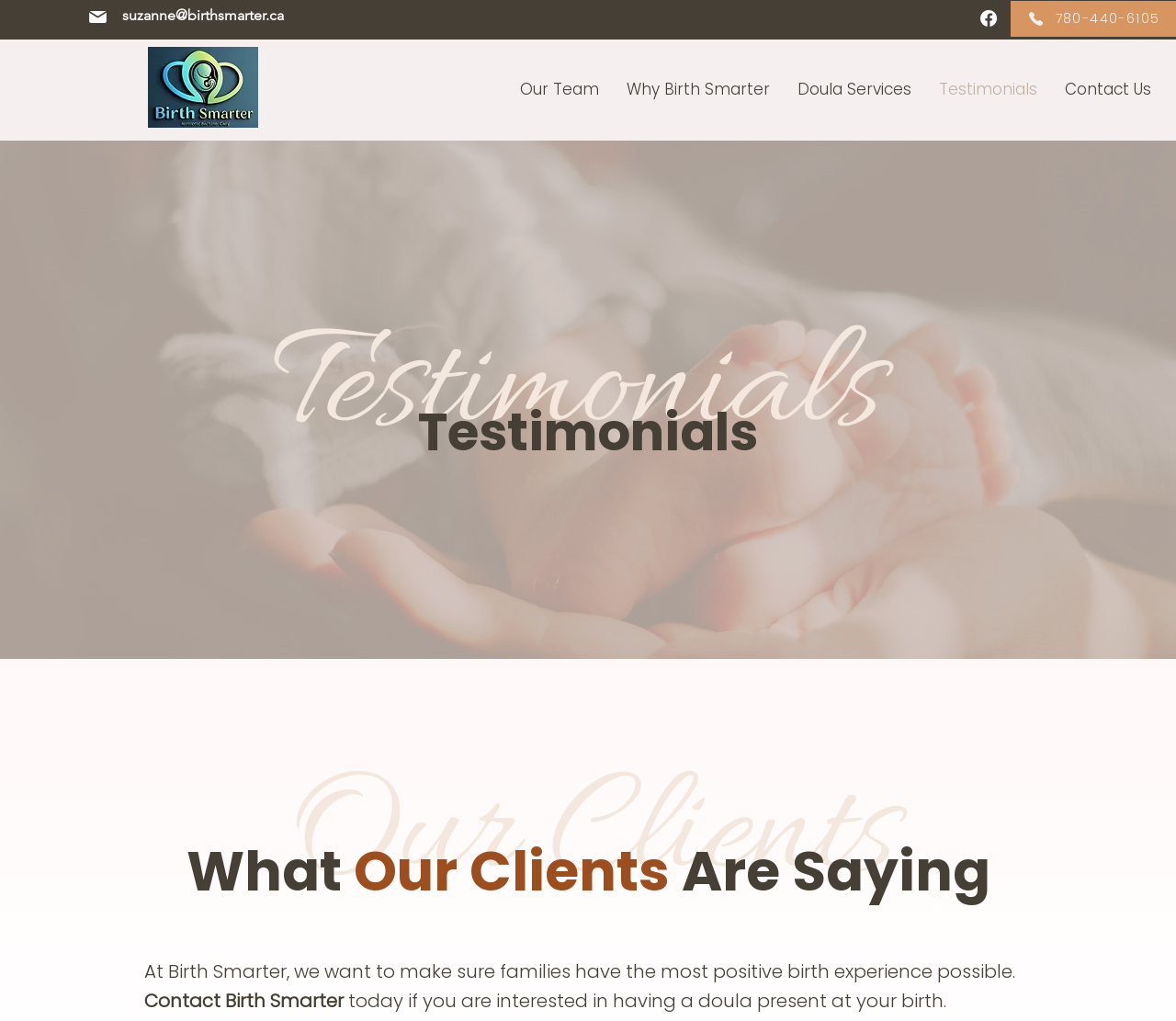Please find the bounding box coordinates of the element that must be clicked to perform the given instruction: "Contact Birth Smarter". The coordinates should be four float numbers from 0 to 1, i.e., [left, top, right, bottom].

[0.123, 0.968, 0.292, 0.993]